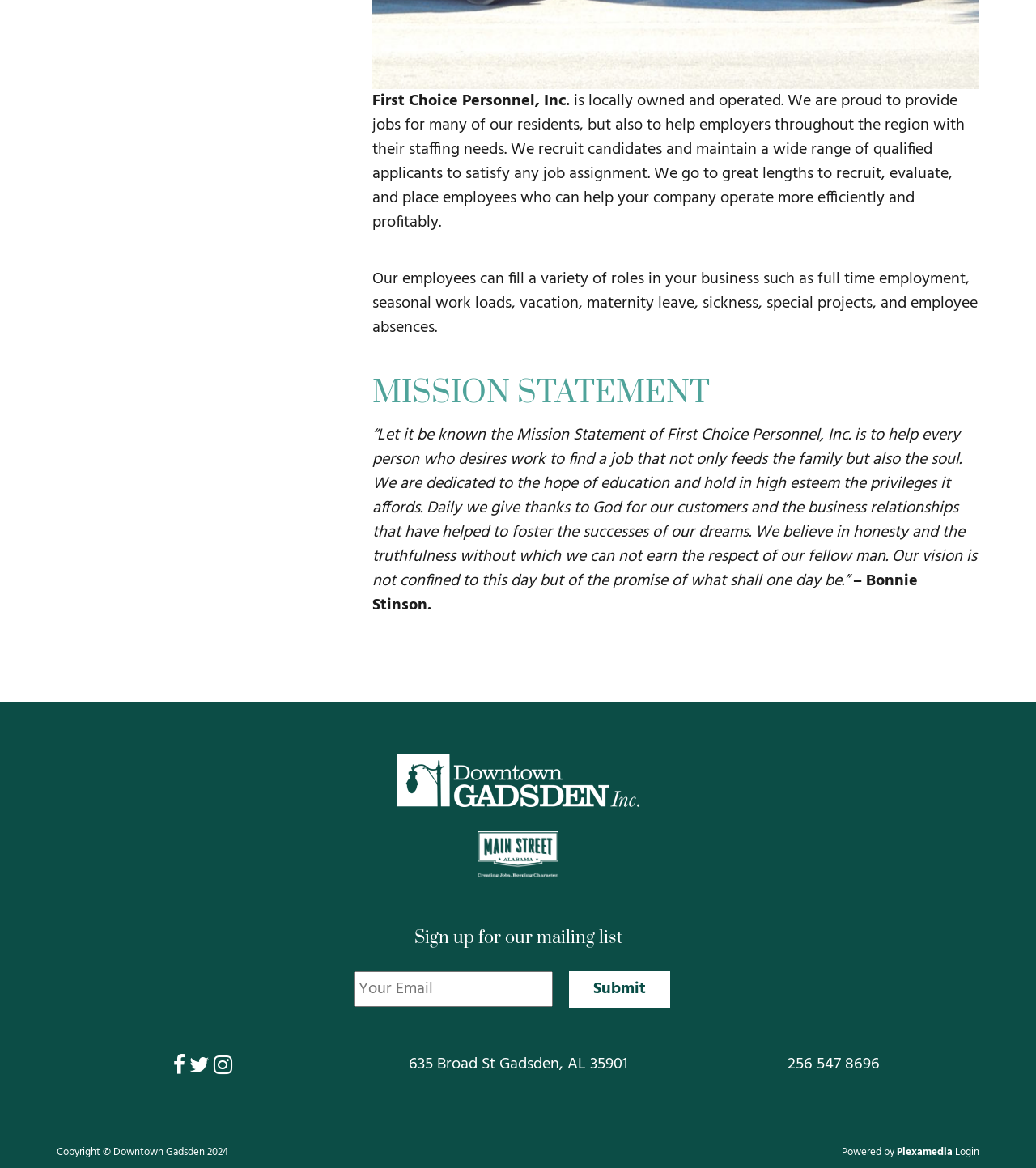Provide the bounding box coordinates of the HTML element this sentence describes: "parent_node: Skip to content title="HelloGiggles"". The bounding box coordinates consist of four float numbers between 0 and 1, i.e., [left, top, right, bottom].

None